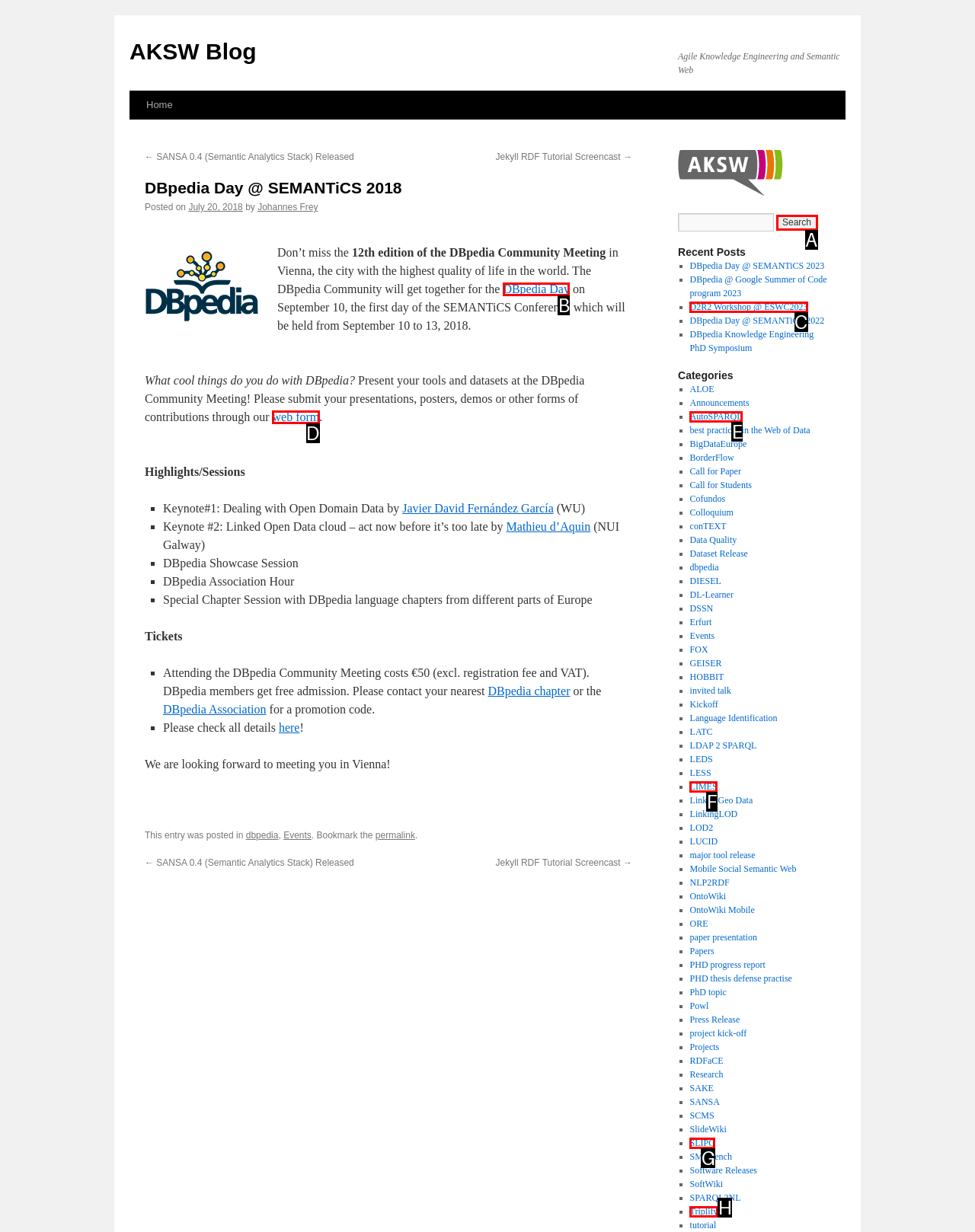Tell me which one HTML element best matches the description: D2R2 Workshop @ ESWC2023
Answer with the option's letter from the given choices directly.

C